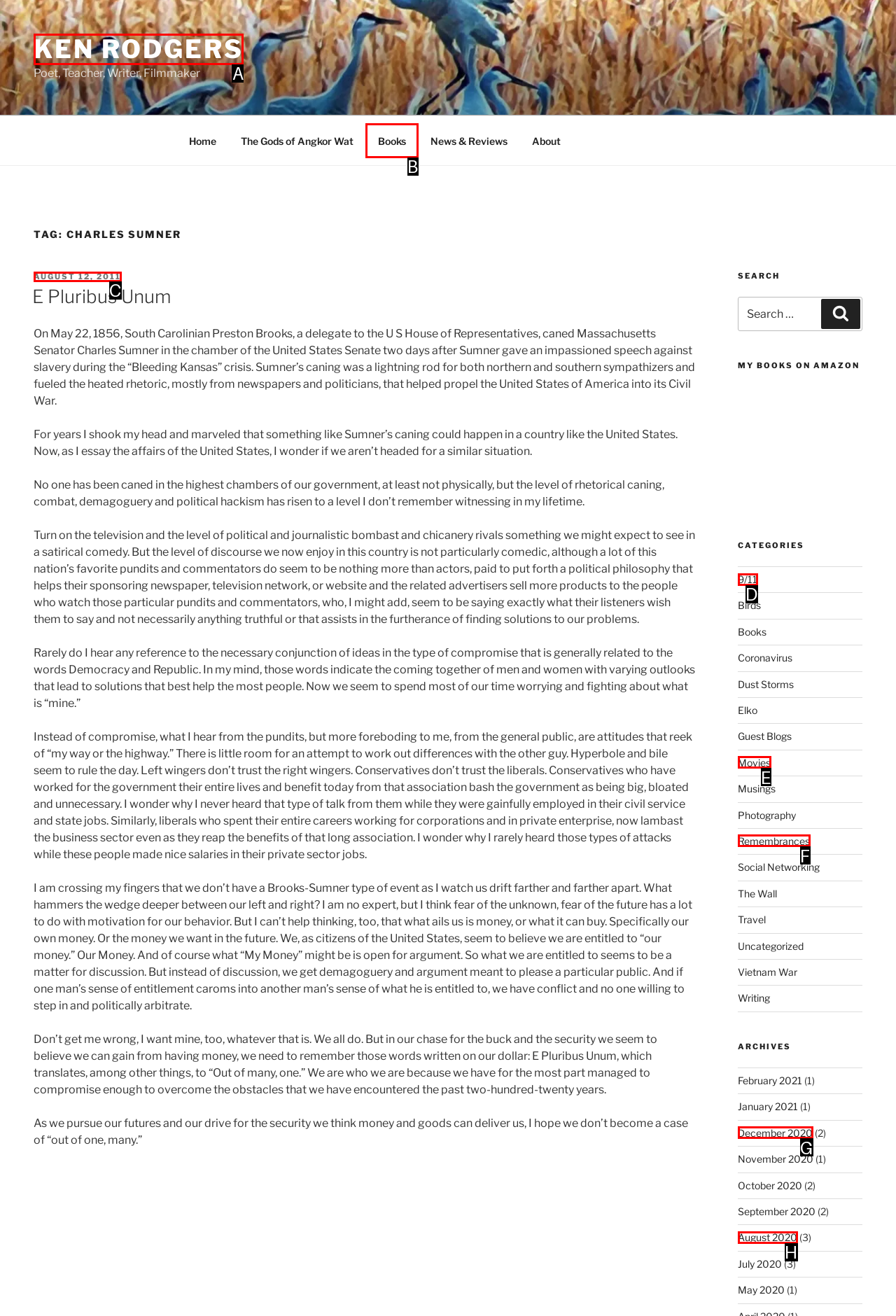Tell me which one HTML element best matches the description: August 12, 2011August 12, 2011 Answer with the option's letter from the given choices directly.

C